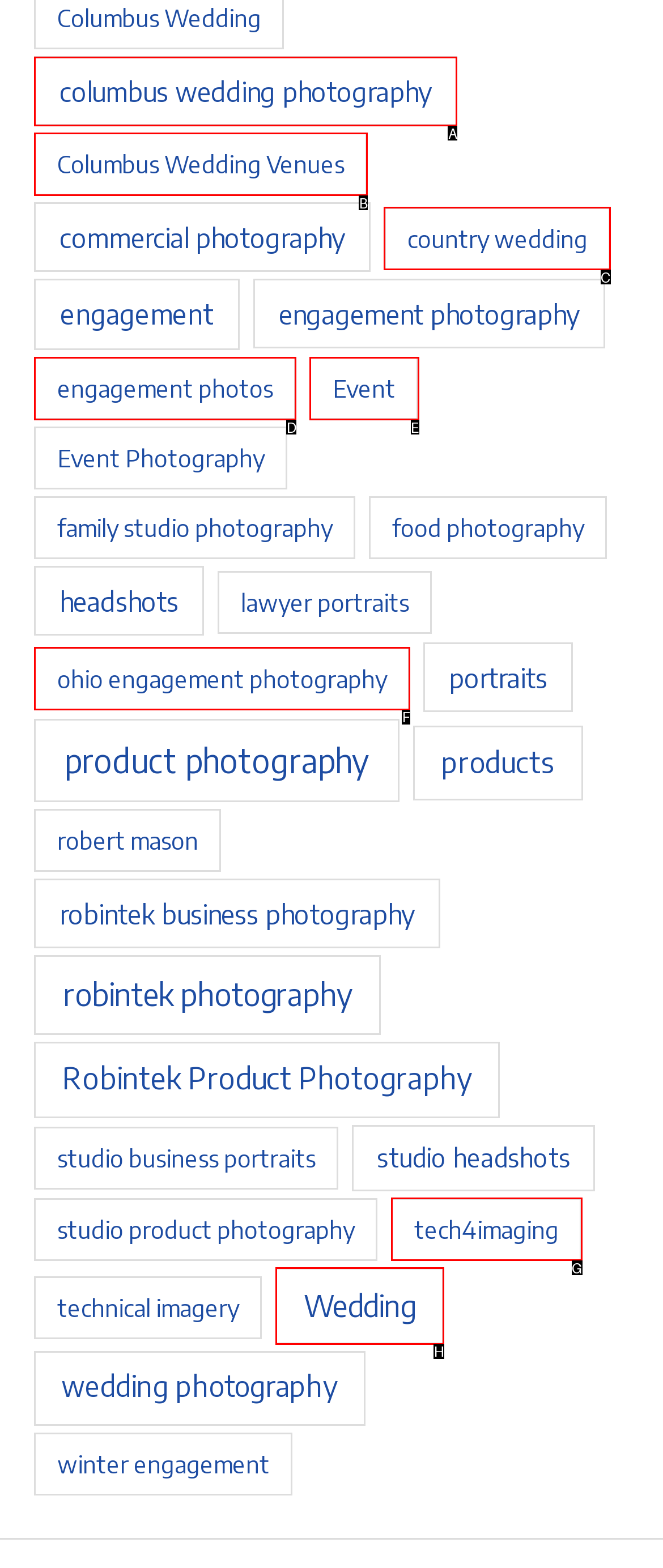Determine which HTML element best fits the description: Wedding
Answer directly with the letter of the matching option from the available choices.

H